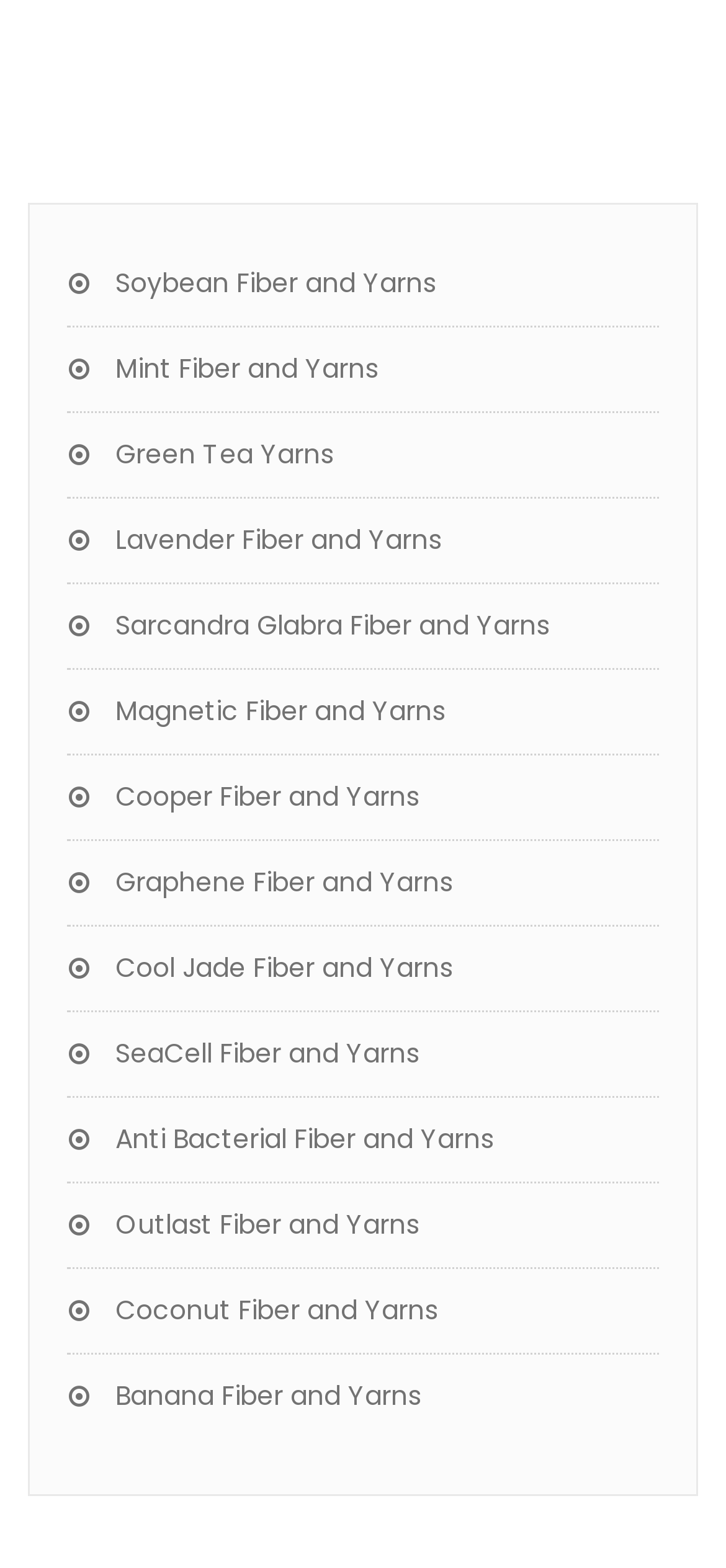Using the provided description: "Moving to Kelowna", find the bounding box coordinates of the corresponding UI element. The output should be four float numbers between 0 and 1, in the format [left, top, right, bottom].

None